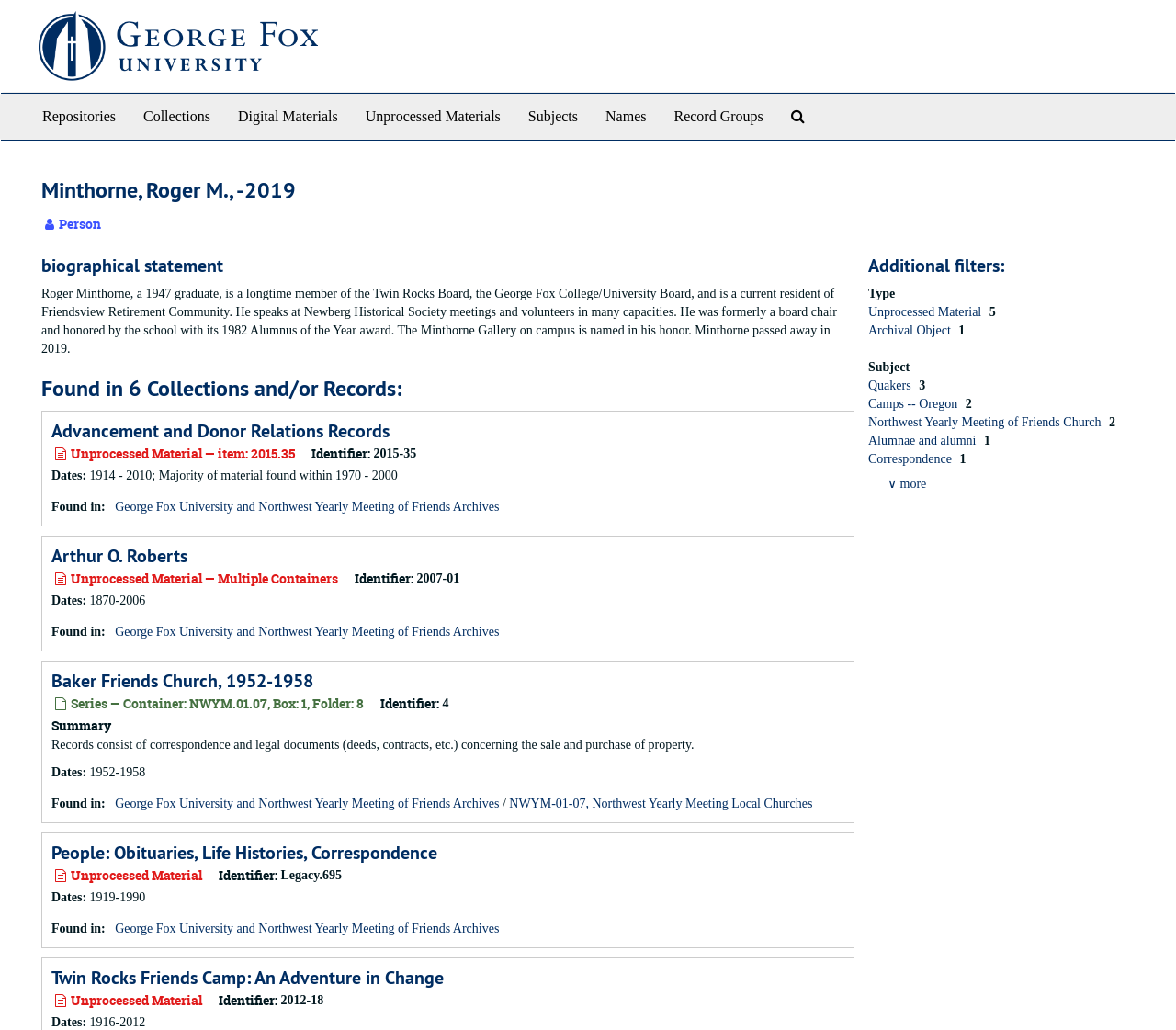Find the bounding box coordinates for the area that must be clicked to perform this action: "view the collection of Advancement and Donor Relations Records".

[0.044, 0.407, 0.331, 0.43]